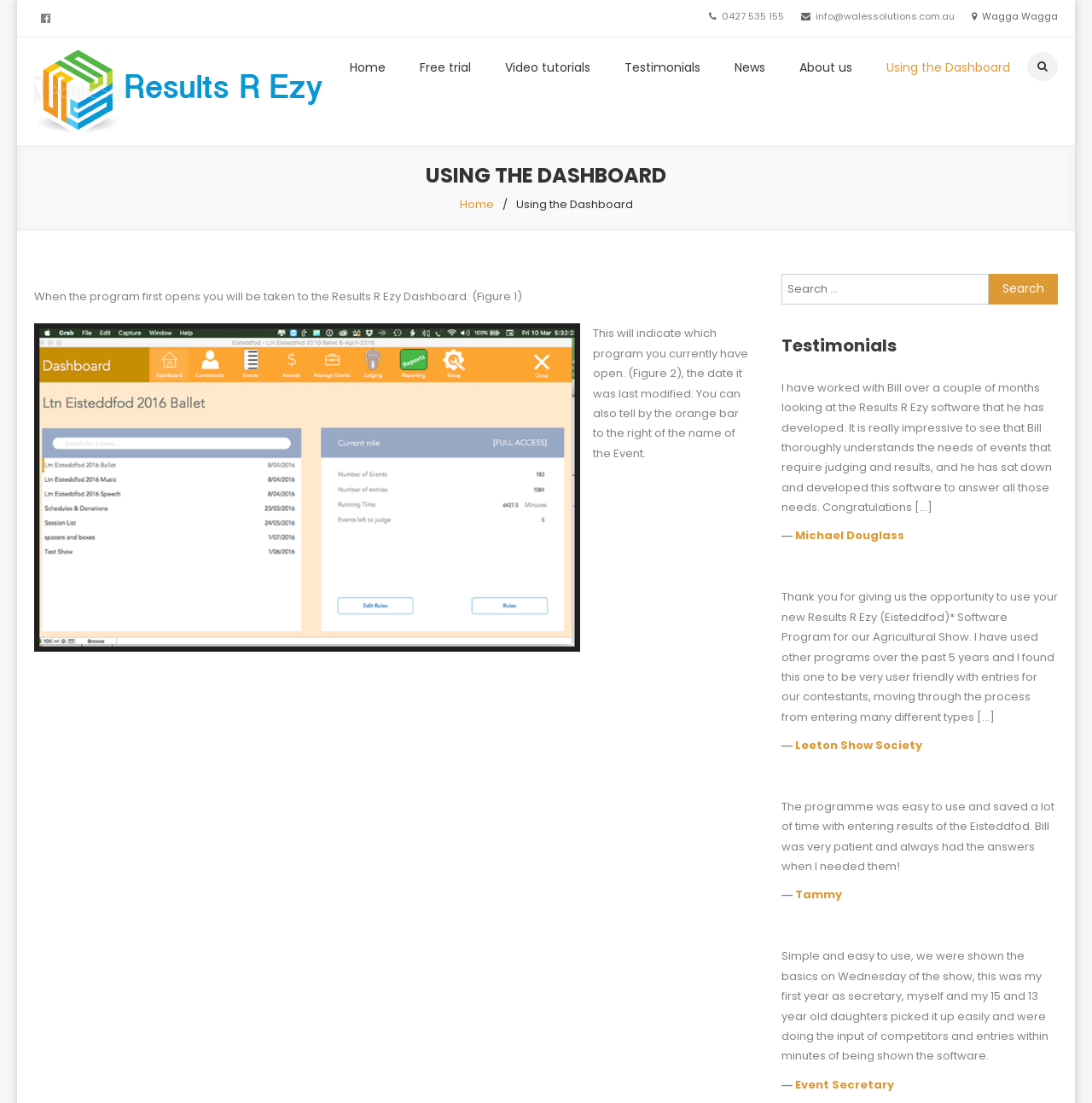Please find the bounding box for the following UI element description. Provide the coordinates in (top-left x, top-left y, bottom-right x, bottom-right y) format, with values between 0 and 1: parent_node: Search for: value="Search"

[0.905, 0.248, 0.969, 0.276]